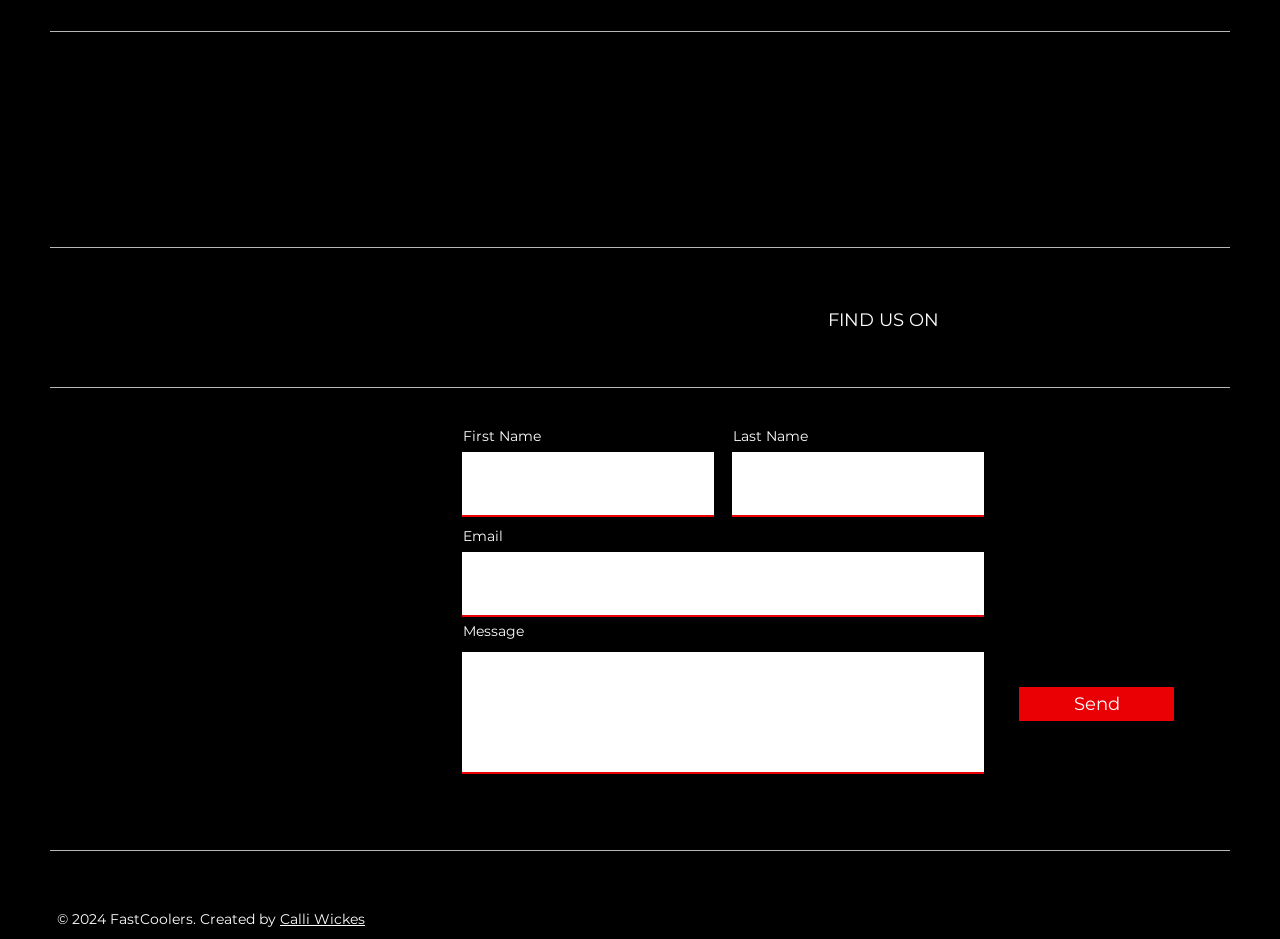What social media platform is linked on the webpage?
Please use the image to provide an in-depth answer to the question.

The social media platform linked on the webpage is Facebook, which can be found in the 'Social Bar' section, as a link element.